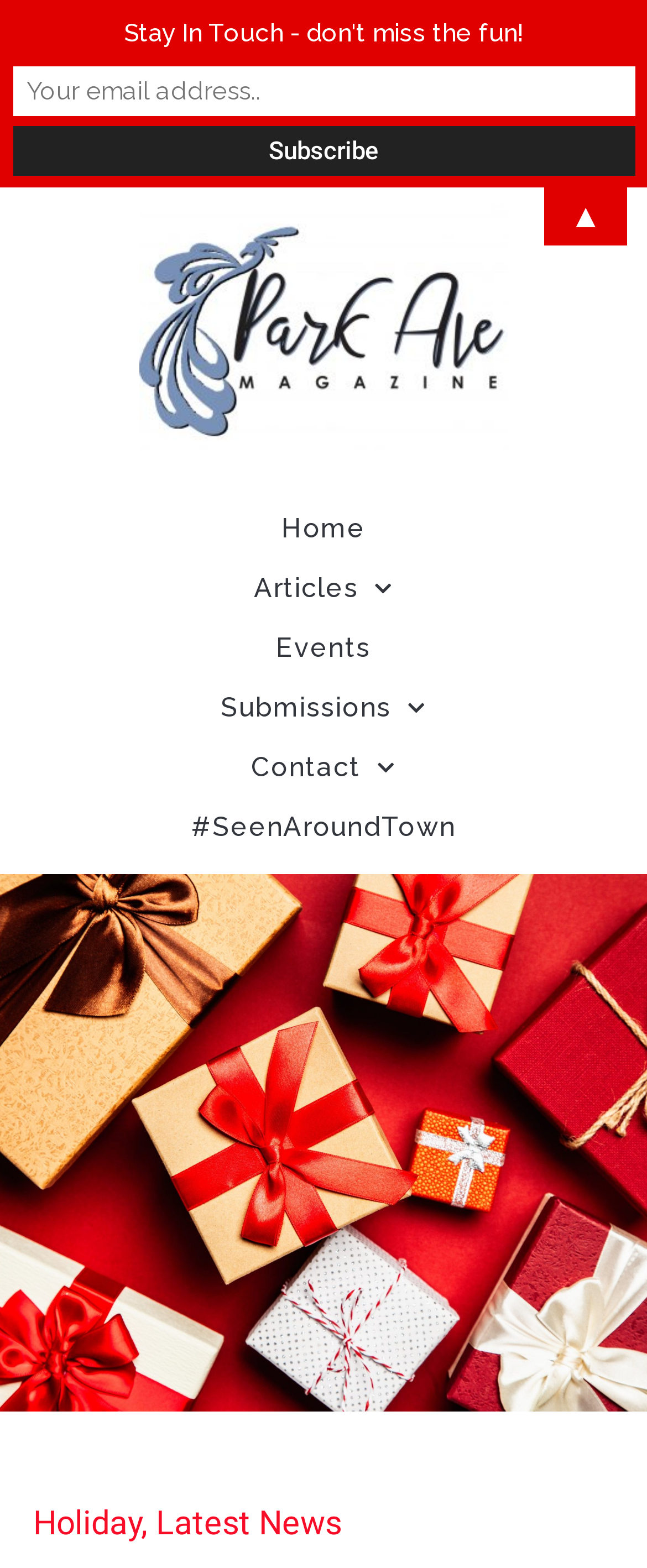How many links are in the footer?
Look at the image and provide a short answer using one word or a phrase.

3